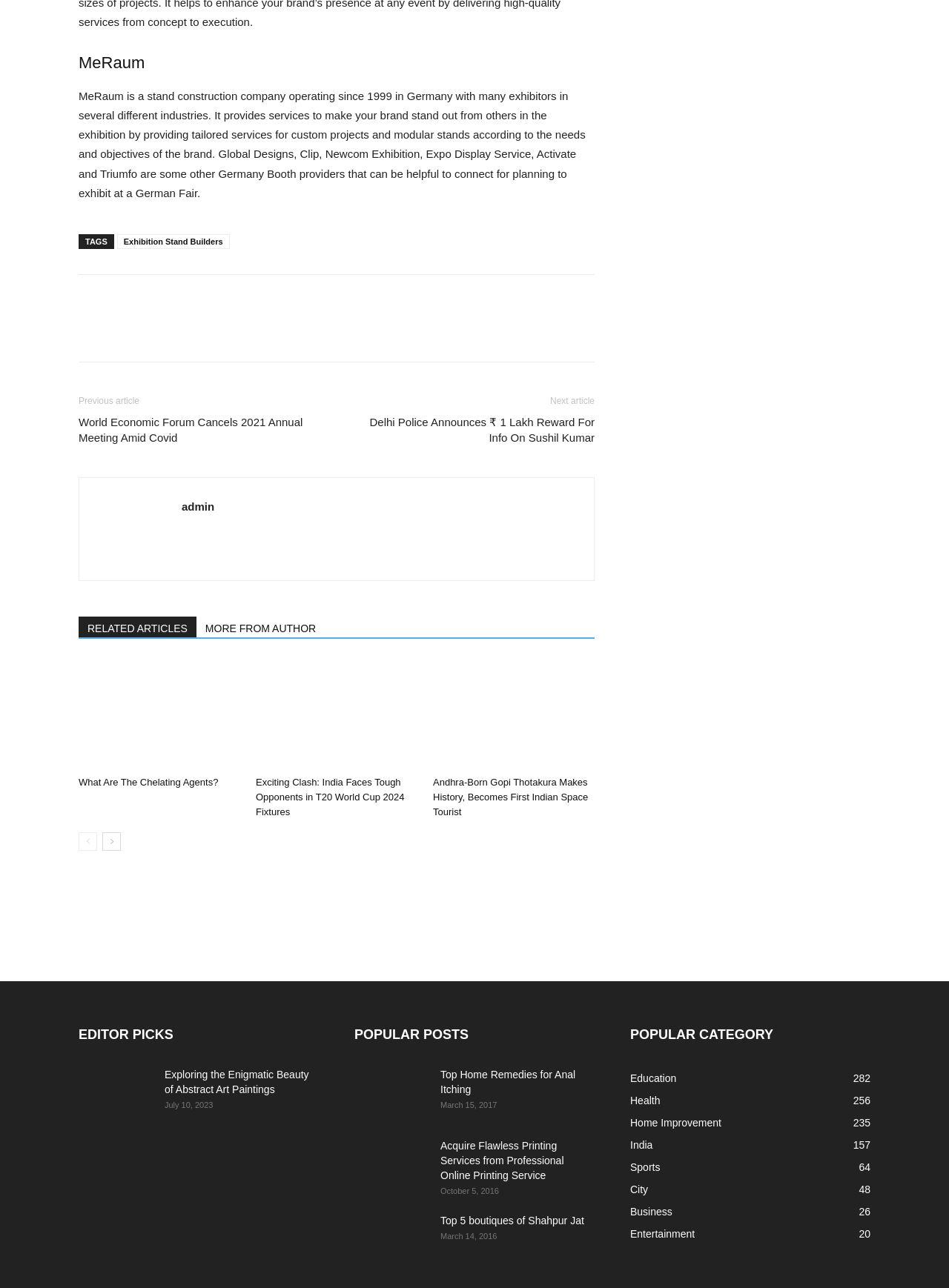What is the title of the article next to the image of admin?
Look at the image and respond to the question as thoroughly as possible.

The article next to the image of admin is located in the footer section and has a title 'Delhi Police Announces ₹ 1 Lakh Reward For Info On Sushil Kumar'. This title is a link and is accompanied by an image of admin.